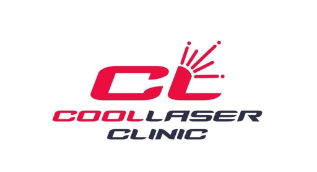What does the logo's design suggest about the clinic's services?
Analyze the screenshot and provide a detailed answer to the question.

The caption explains that the logo's design incorporates dynamic elements, such as lines and dots radiating outward from the logo, which suggests innovation and advanced technology in laser treatments, implying that the clinic's services are focused on cutting-edge medical procedures.